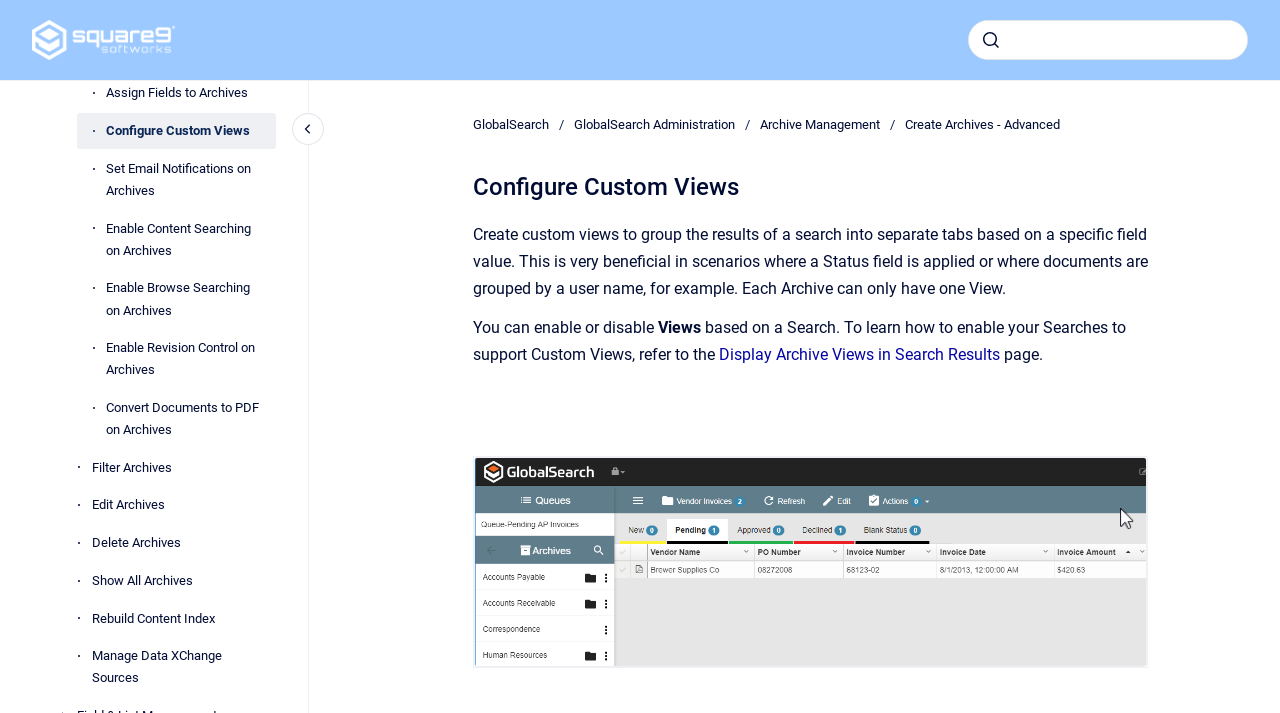Identify the bounding box coordinates of the section that should be clicked to achieve the task described: "search".

[0.756, 0.028, 0.975, 0.084]